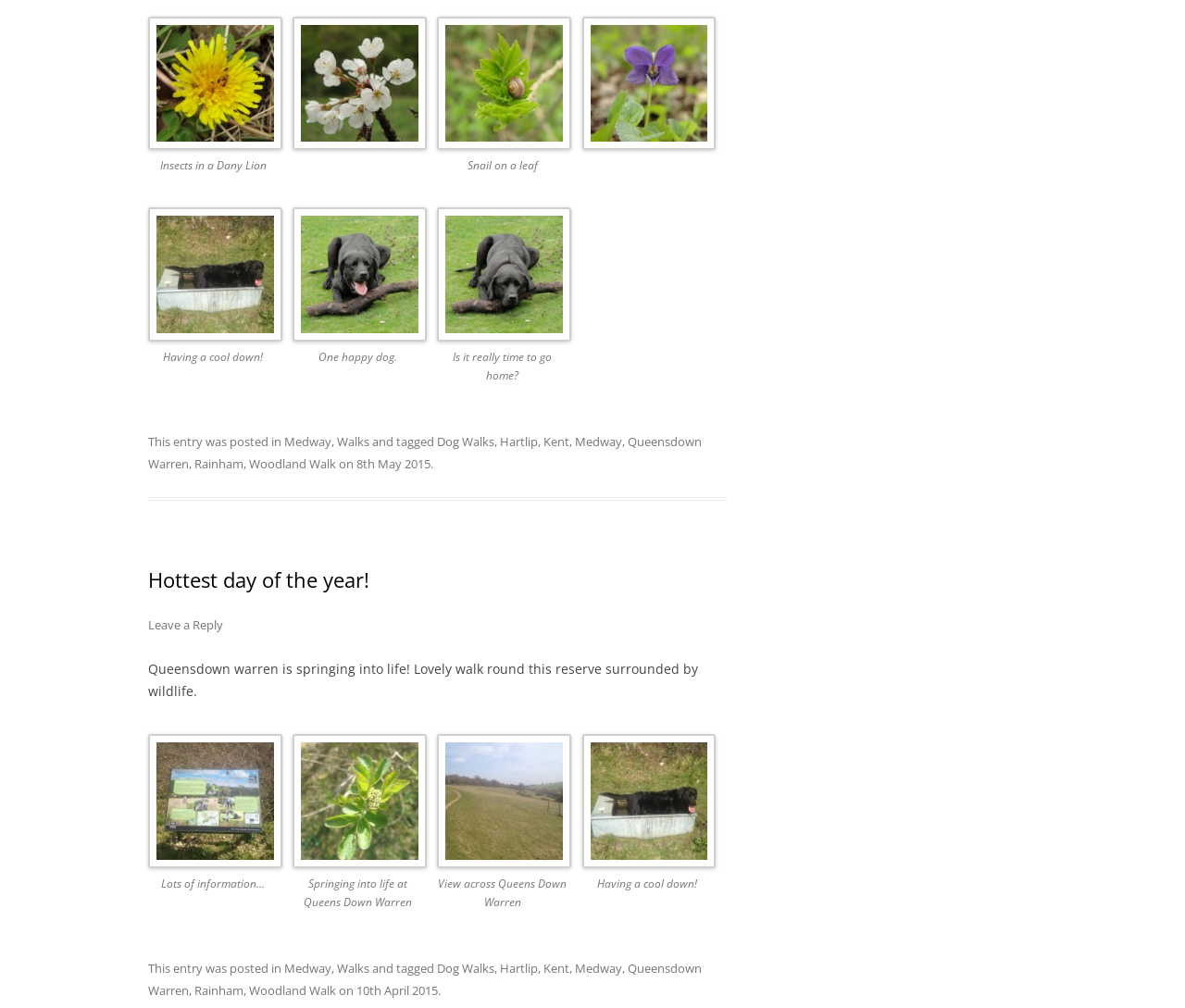Determine the bounding box coordinates of the UI element that matches the following description: "Hottest day of the year!". The coordinates should be four float numbers between 0 and 1 in the format [left, top, right, bottom].

[0.125, 0.561, 0.312, 0.588]